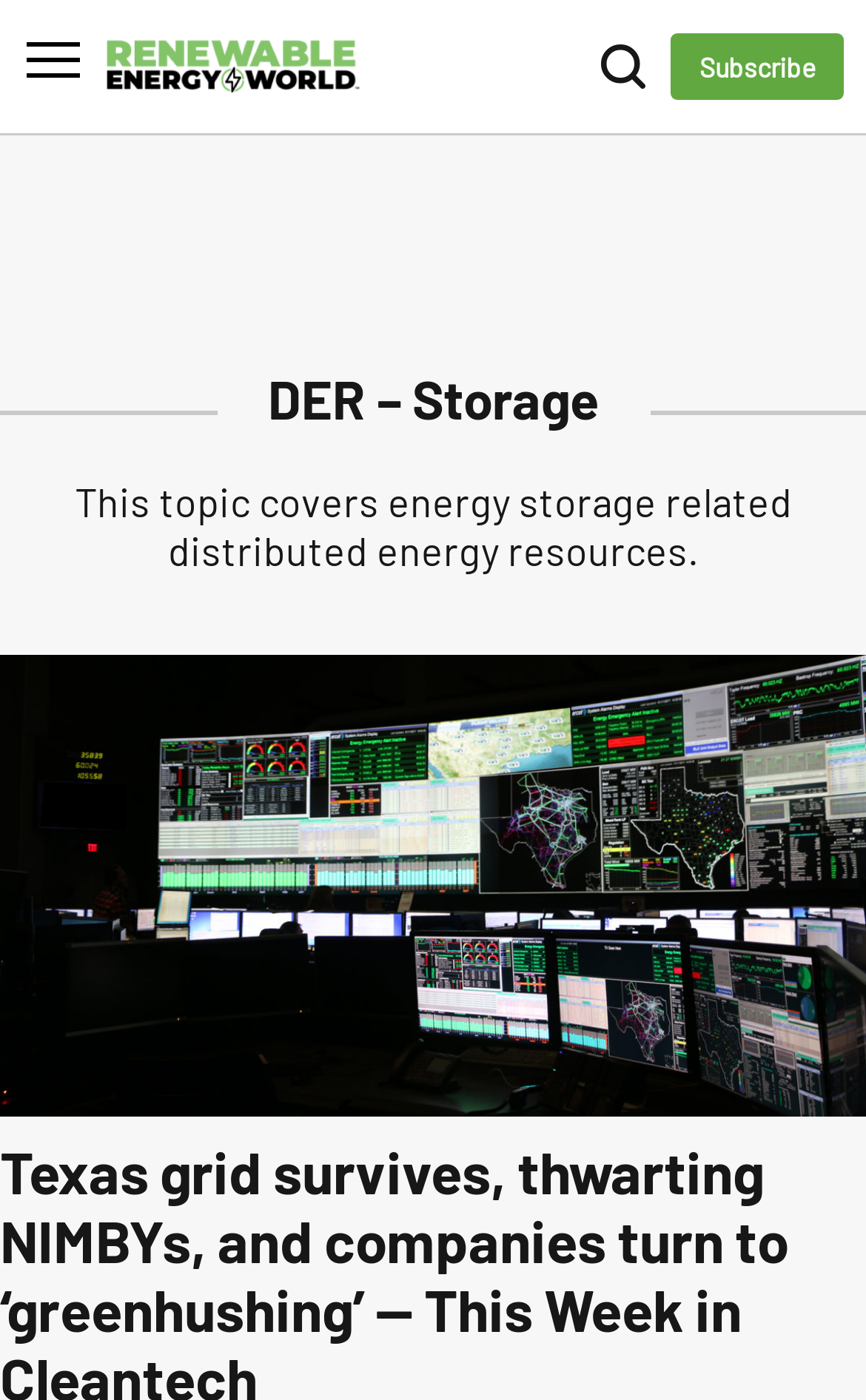Please provide a detailed answer to the question below by examining the image:
What is the topic covered in this webpage?

Based on the static text element, it is clear that the topic covered in this webpage is energy storage related to distributed energy resources.